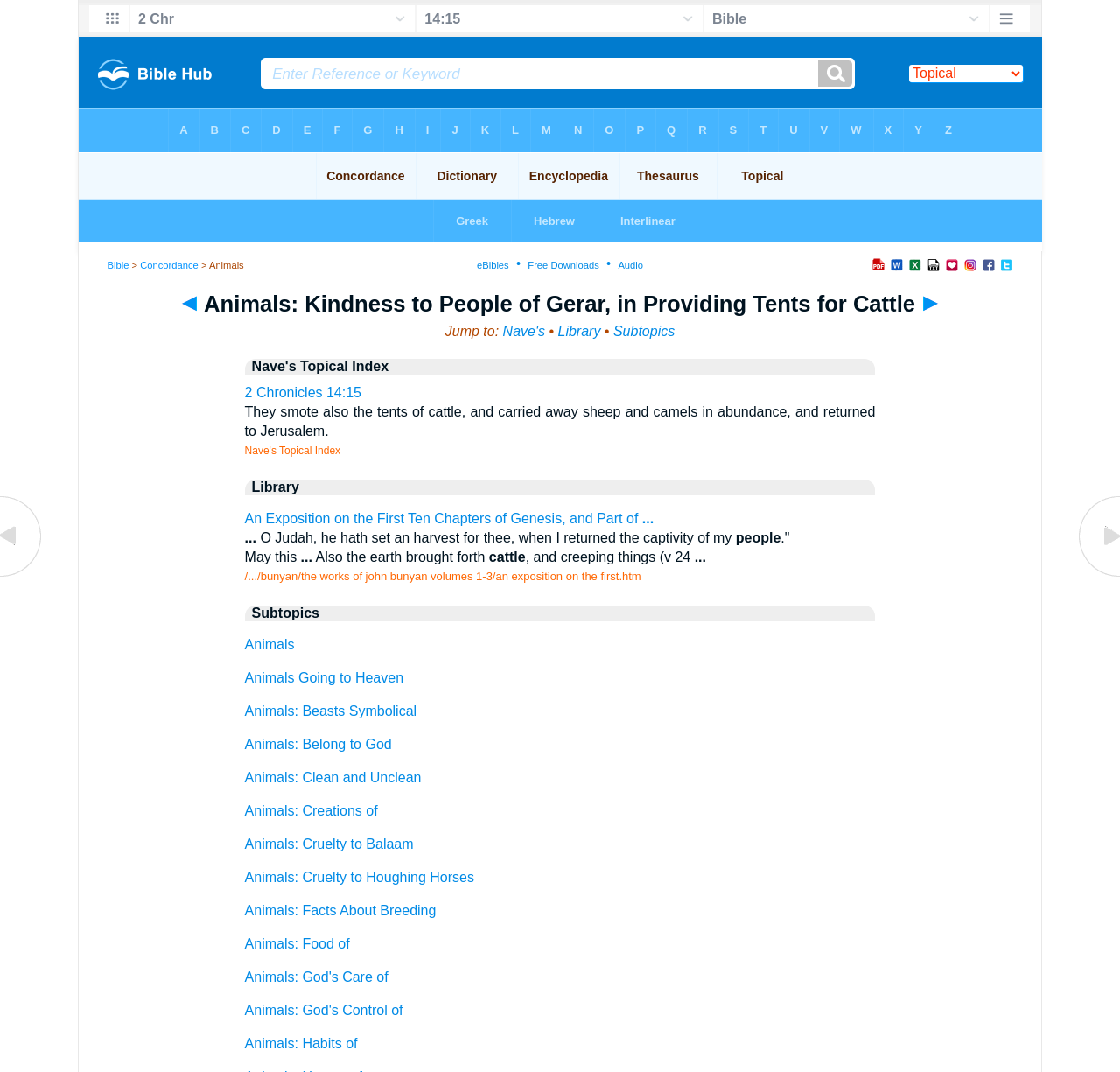Locate the bounding box coordinates of the clickable part needed for the task: "Click on the link 'Animals'".

[0.16, 0.272, 0.177, 0.295]